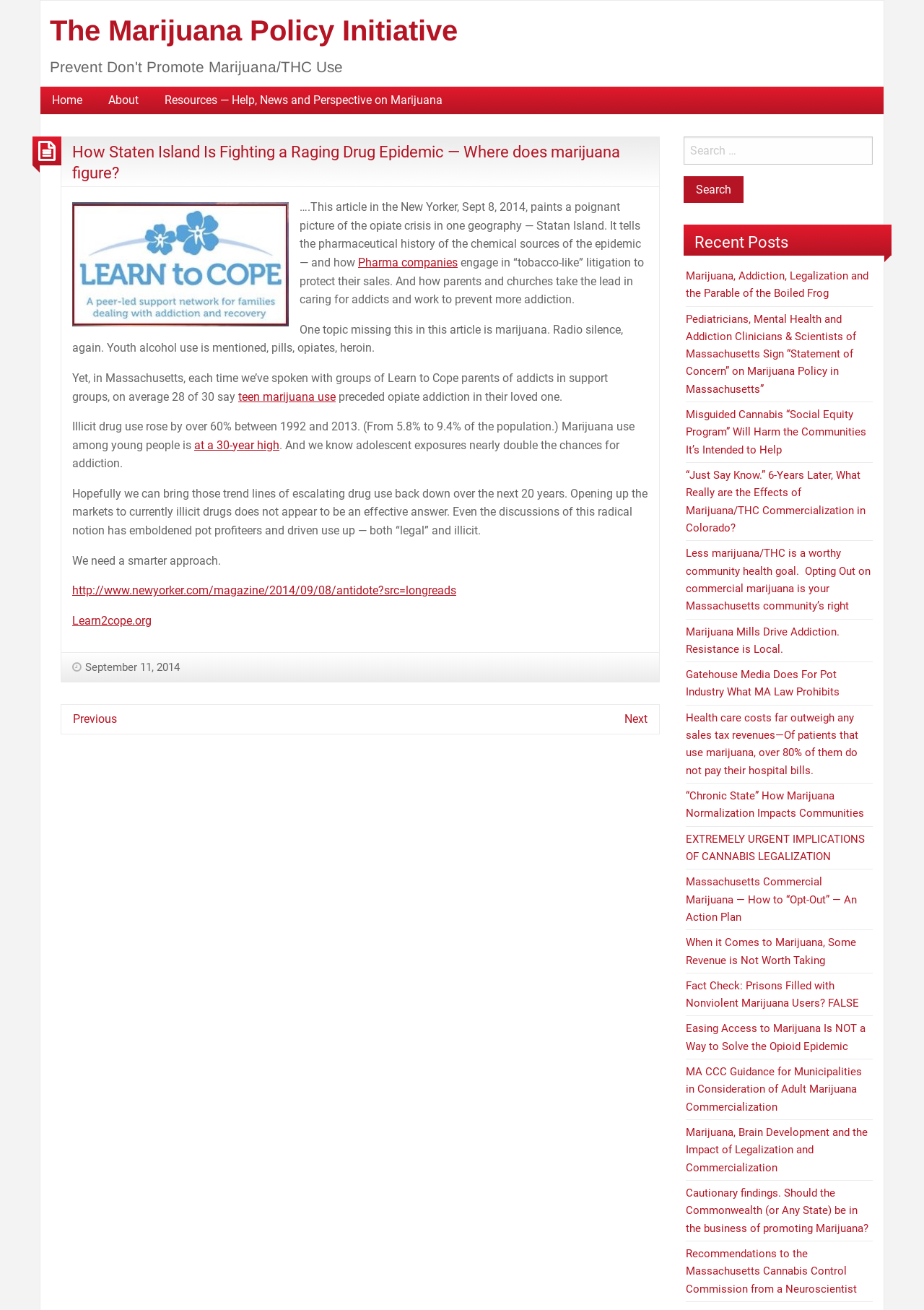Kindly determine the bounding box coordinates for the area that needs to be clicked to execute this instruction: "Read the article 'How Staten Island Is Fighting a Raging Drug Epidemic — Where does marijuana figure?'".

[0.078, 0.108, 0.701, 0.14]